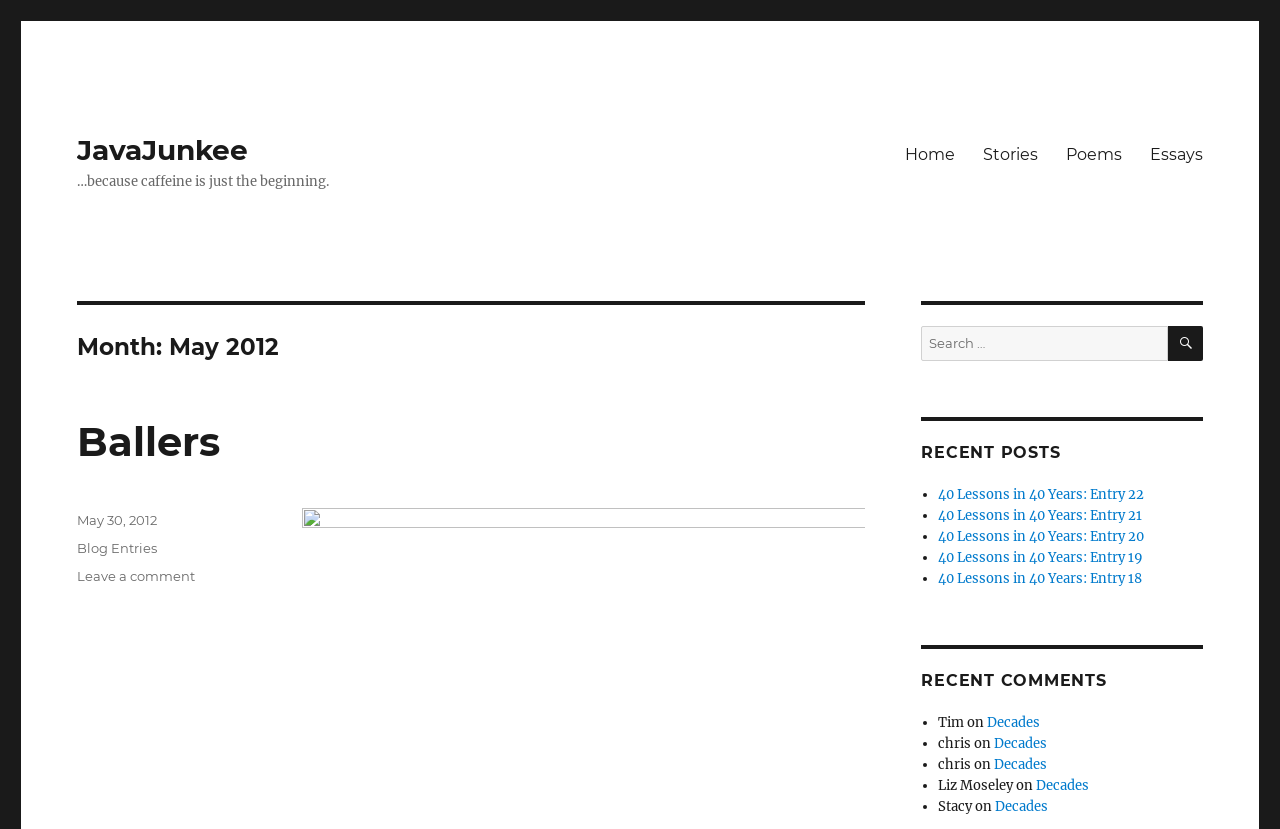What is the name of the post with the link 'Ballers'?
Please craft a detailed and exhaustive response to the question.

The name of the post with the link 'Ballers' is 'Ballers', which is indicated by the heading 'Ballers' with a link to the post.